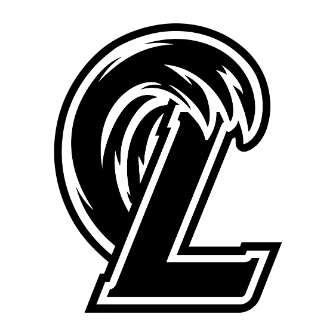What is the shape of the stylized letter in the logo?
Look at the image and respond to the question as thoroughly as possible.

The caption describes the logo as featuring a stylized letter 'L' that incorporates a dynamic wave design, which suggests that the shape of the stylized letter is indeed the letter 'L'.